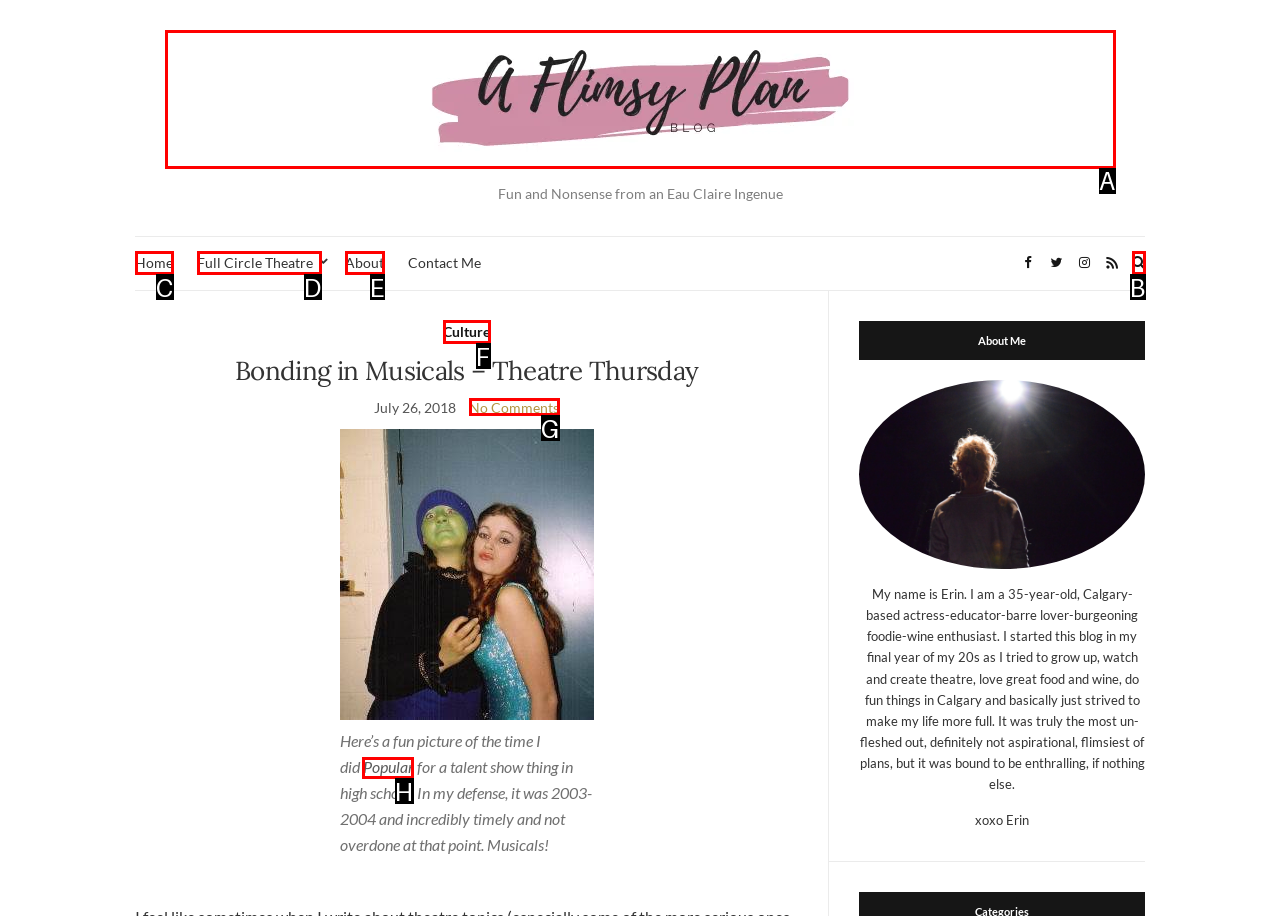Point out the UI element to be clicked for this instruction: Click on the 'Popular' link. Provide the answer as the letter of the chosen element.

H